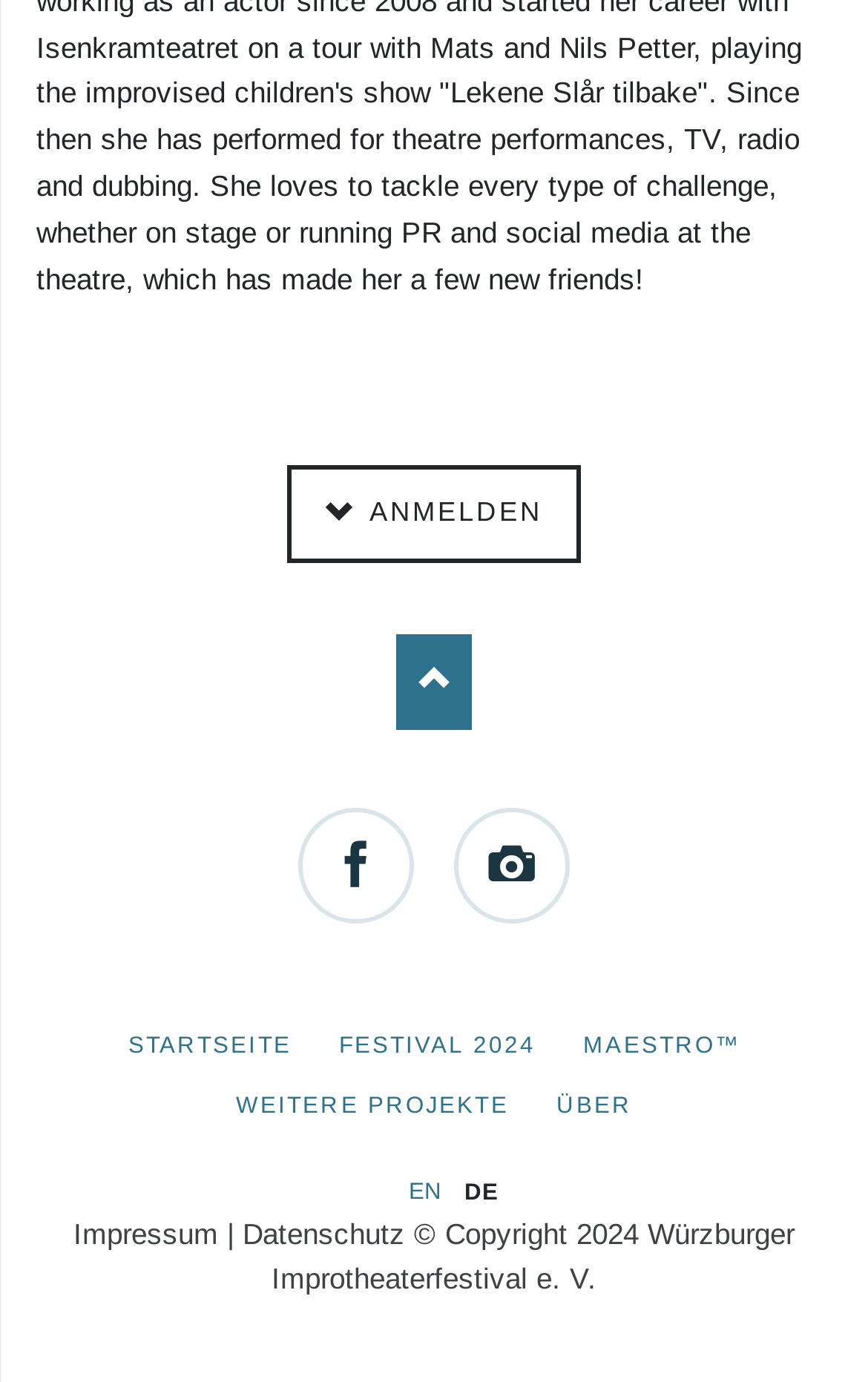How many navigation links are there?
Provide a detailed and extensive answer to the question.

I counted the number of link elements with navigation-related text, such as 'STARTSEITE', 'FESTIVAL 2024', 'MAESTRO™', 'WEITERE PROJEKTE', 'ÜBER', and 'NAVIGATION ÜBERSPRINGEN'. There are 6 navigation links in total.